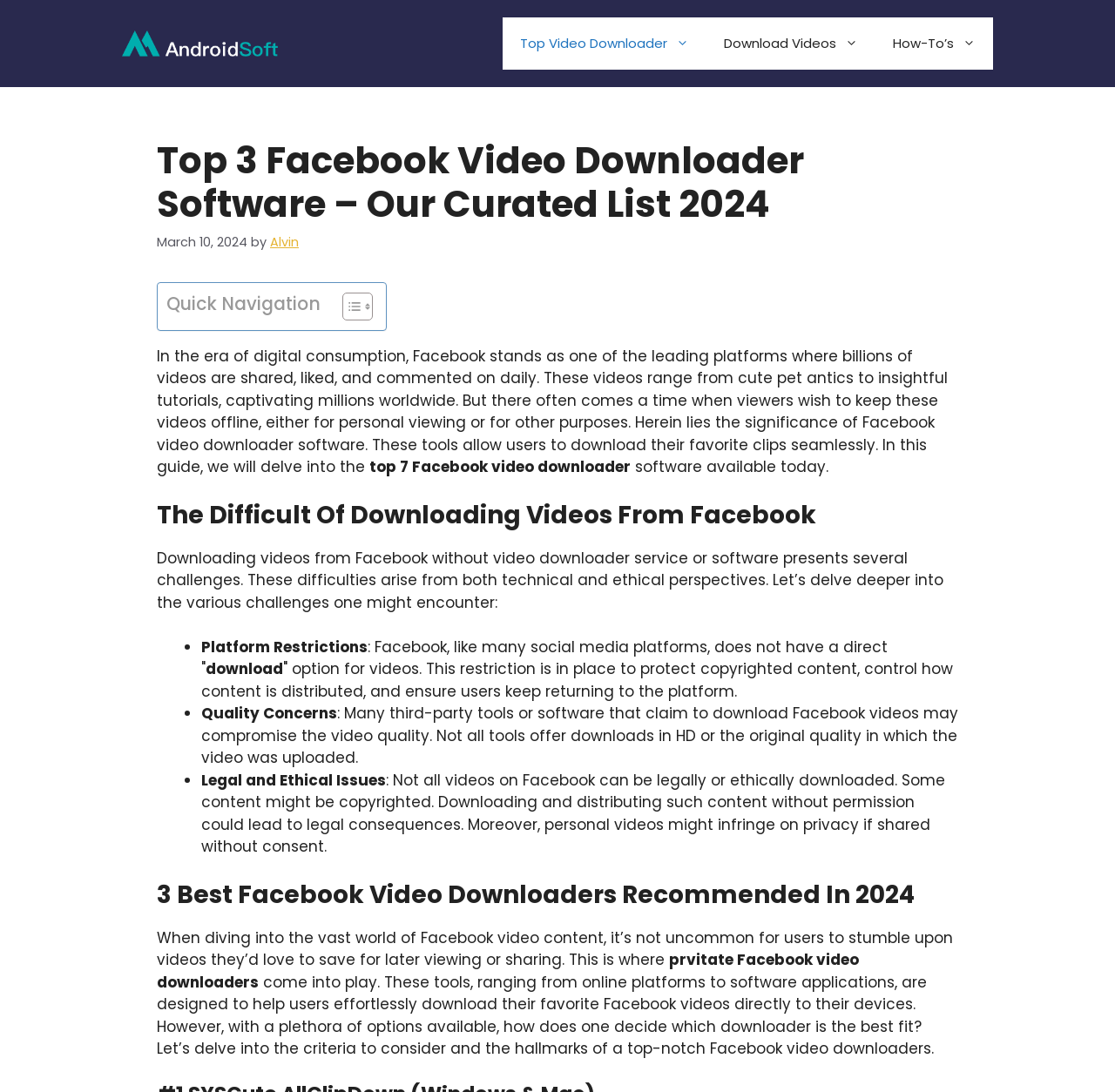What is the purpose of Facebook video downloader software?
Based on the image, answer the question with a single word or brief phrase.

Download Facebook videos